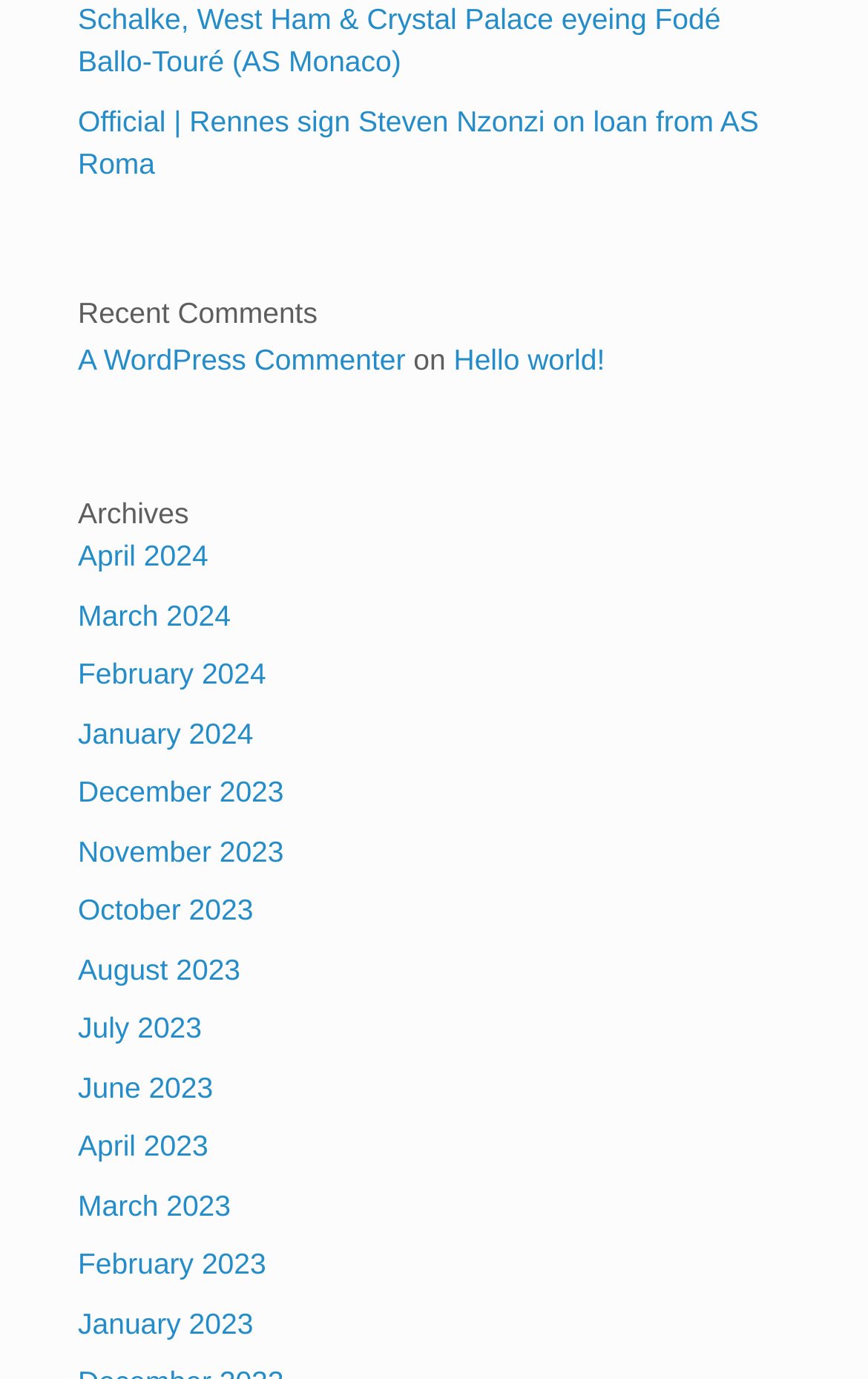Find the bounding box of the UI element described as: "June 2023". The bounding box coordinates should be given as four float values between 0 and 1, i.e., [left, top, right, bottom].

[0.09, 0.776, 0.245, 0.801]